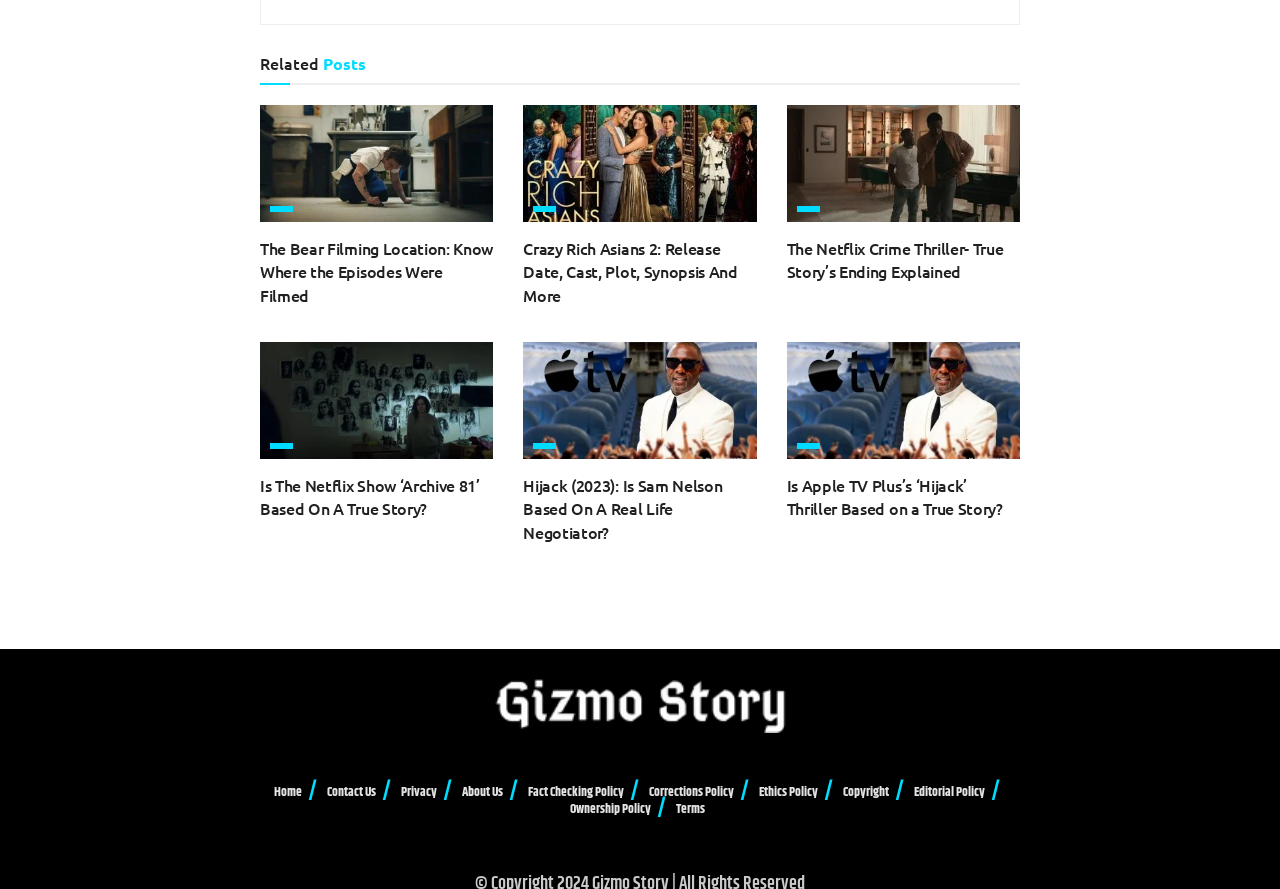Please specify the bounding box coordinates of the region to click in order to perform the following instruction: "Click on the 'Read more→' link to continue reading the article".

None